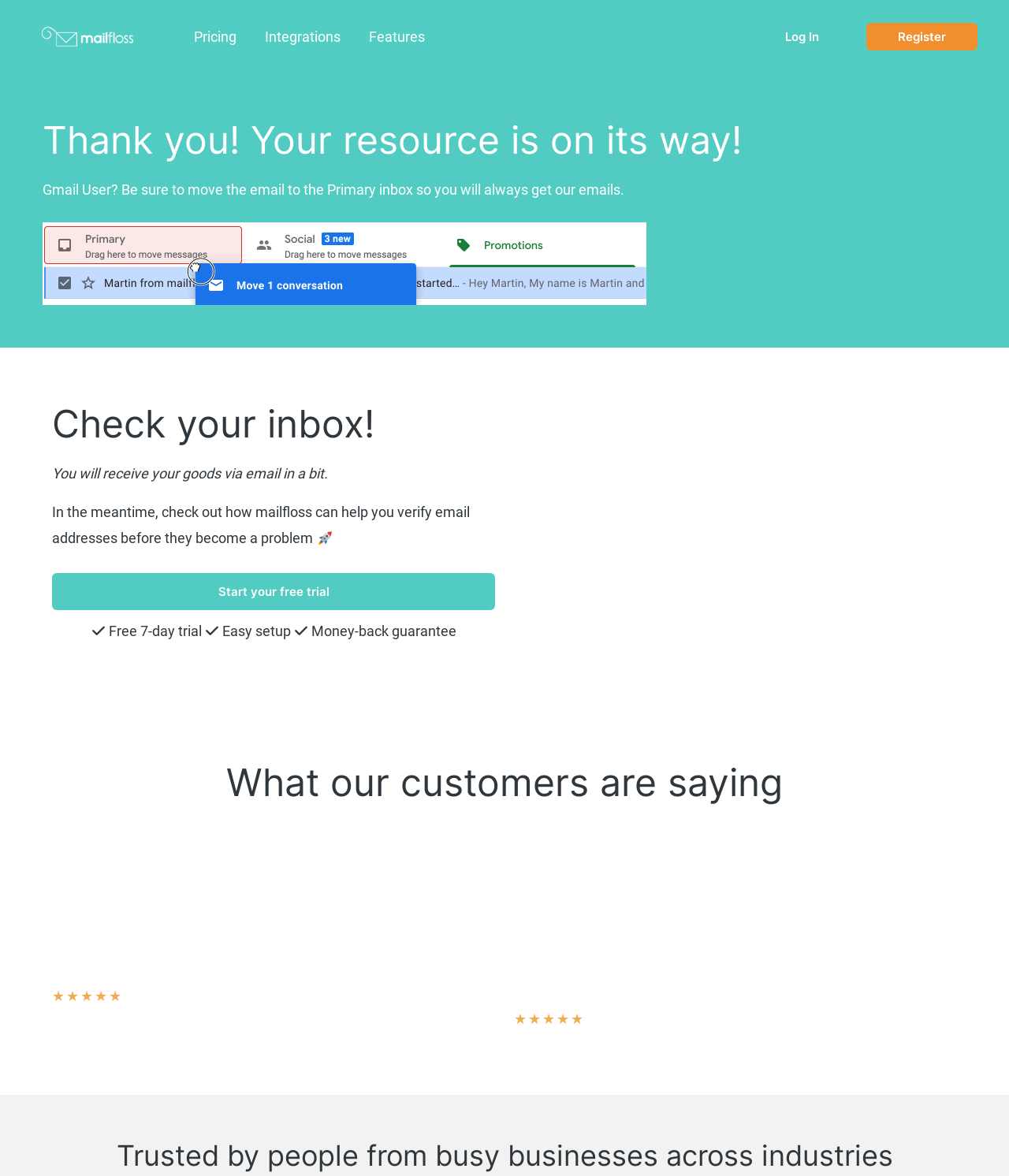What is the guarantee offered?
Look at the image and respond to the question as thoroughly as possible.

The guarantee offered is a money-back guarantee, which is stated in the StaticText element with a bounding box of [0.305, 0.53, 0.452, 0.544].